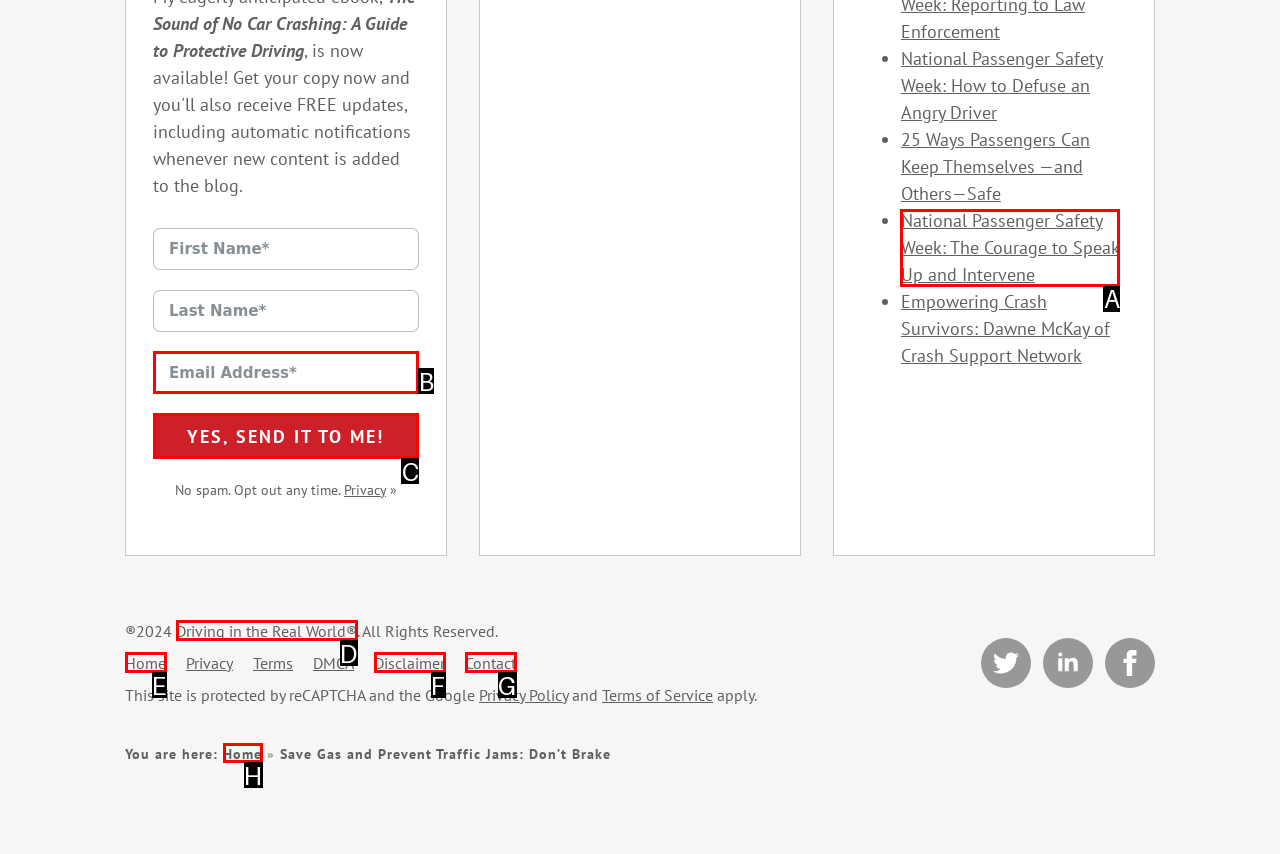Match the element description to one of the options: name="email" placeholder="Email Address*"
Respond with the corresponding option's letter.

B